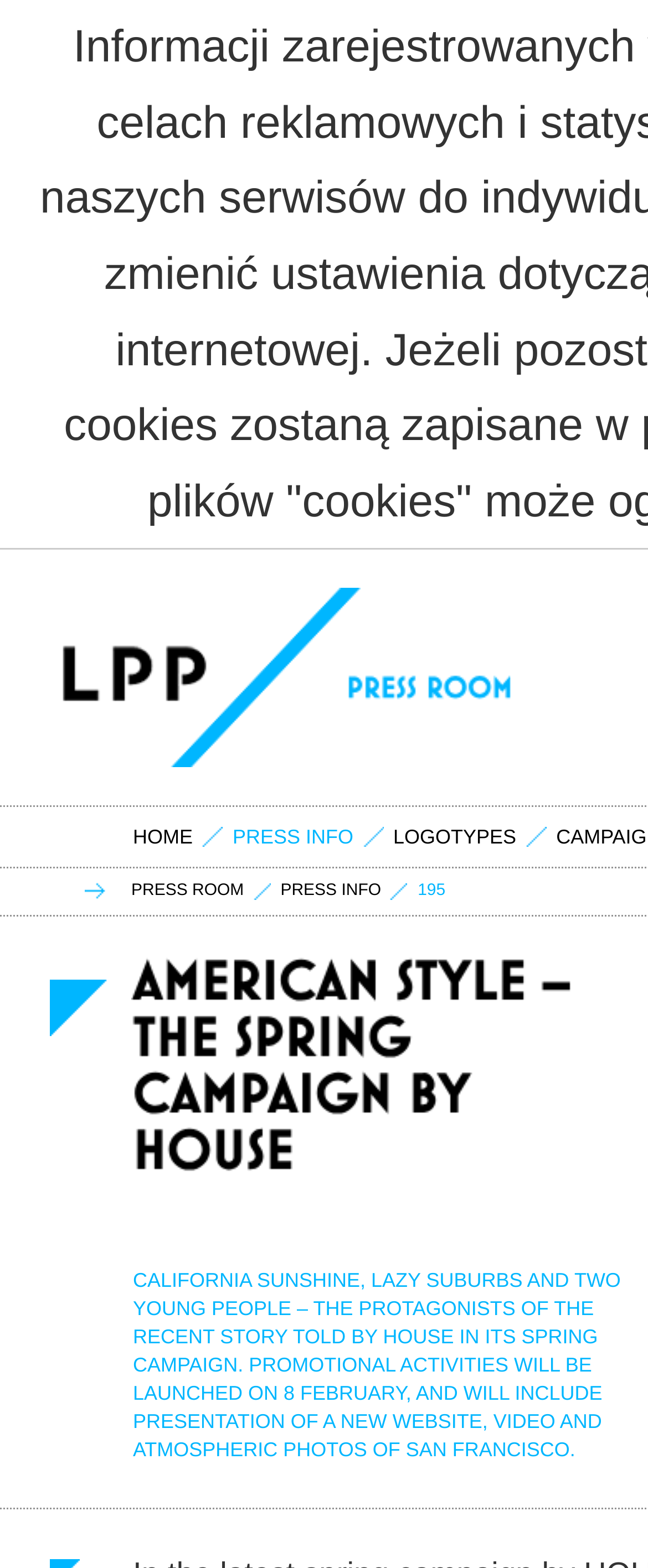Summarize the webpage with intricate details.

The webpage is about LPP S.A., a Polish company that designs and distributes clothing to 12 European countries. At the top left of the page, there is a heading "LPP" with a link to the company's main page. Below it, there are five navigation links: "HOME", "PRESS INFO", "LOGOTYPES", "PRESS ROOM", and another "PRESS INFO" link.

The main content of the page is about the spring campaign by House, one of the company's five clothing brands. The campaign is titled "AMERICAN STYLE – THE SPRING CAMPAIGN BY HOUSE". There are several canvas elements, likely images, scattered throughout the campaign section. Above these images, there is a brief description of the campaign, which tells a story about California sunshine, lazy suburbs, and two young people. The campaign will be launched on February 8 and will include a new website, video, and atmospheric photos of San Francisco.

On the right side of the campaign section, there is a small text "195", which might be a reference to the campaign or the brand. Overall, the webpage has a clean and organized layout, with clear headings and concise text.